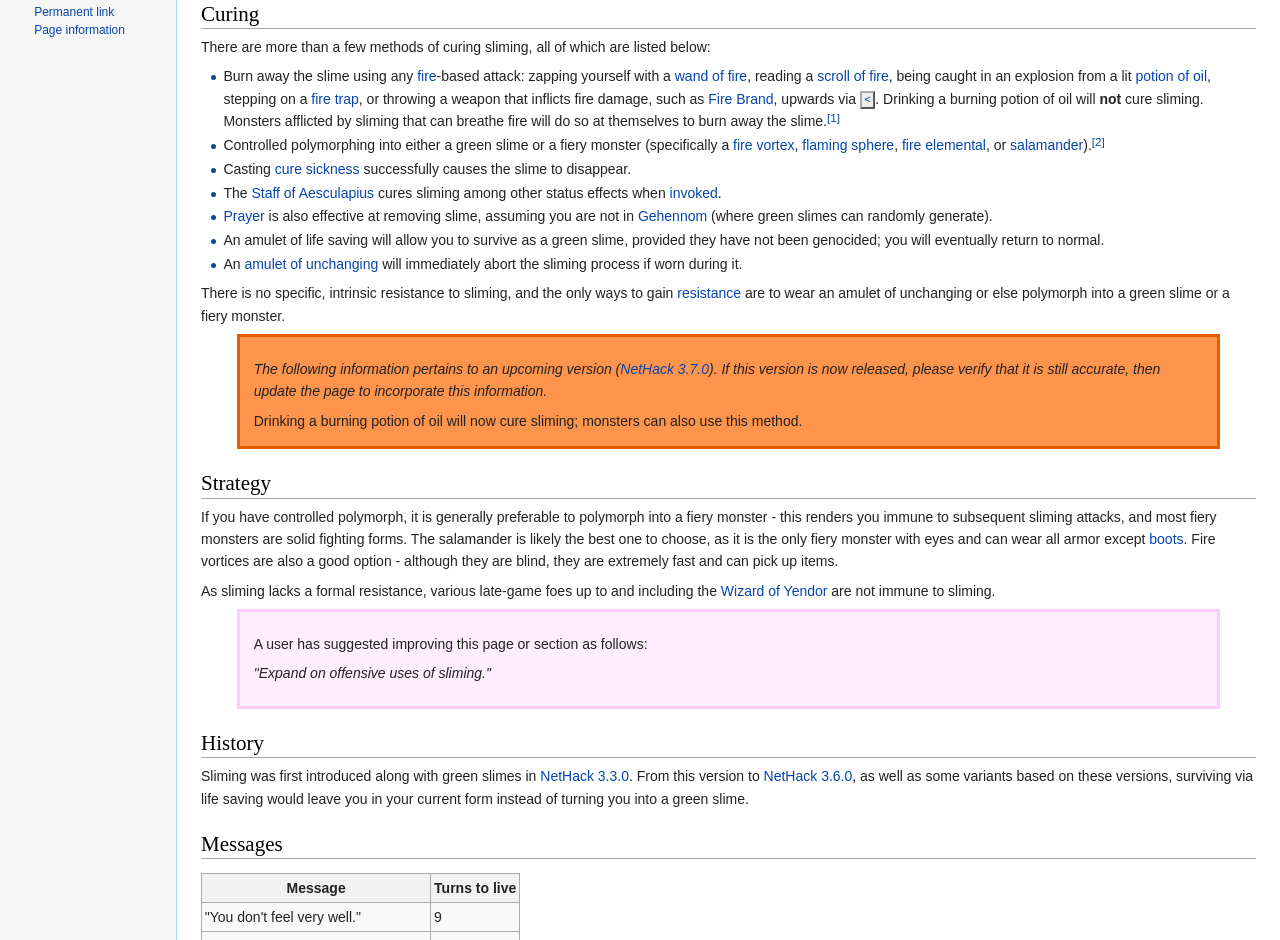Extract the bounding box coordinates for the UI element described by the text: "Wizard of Yendor". The coordinates should be in the form of [left, top, right, bottom] with values between 0 and 1.

[0.563, 0.62, 0.646, 0.637]